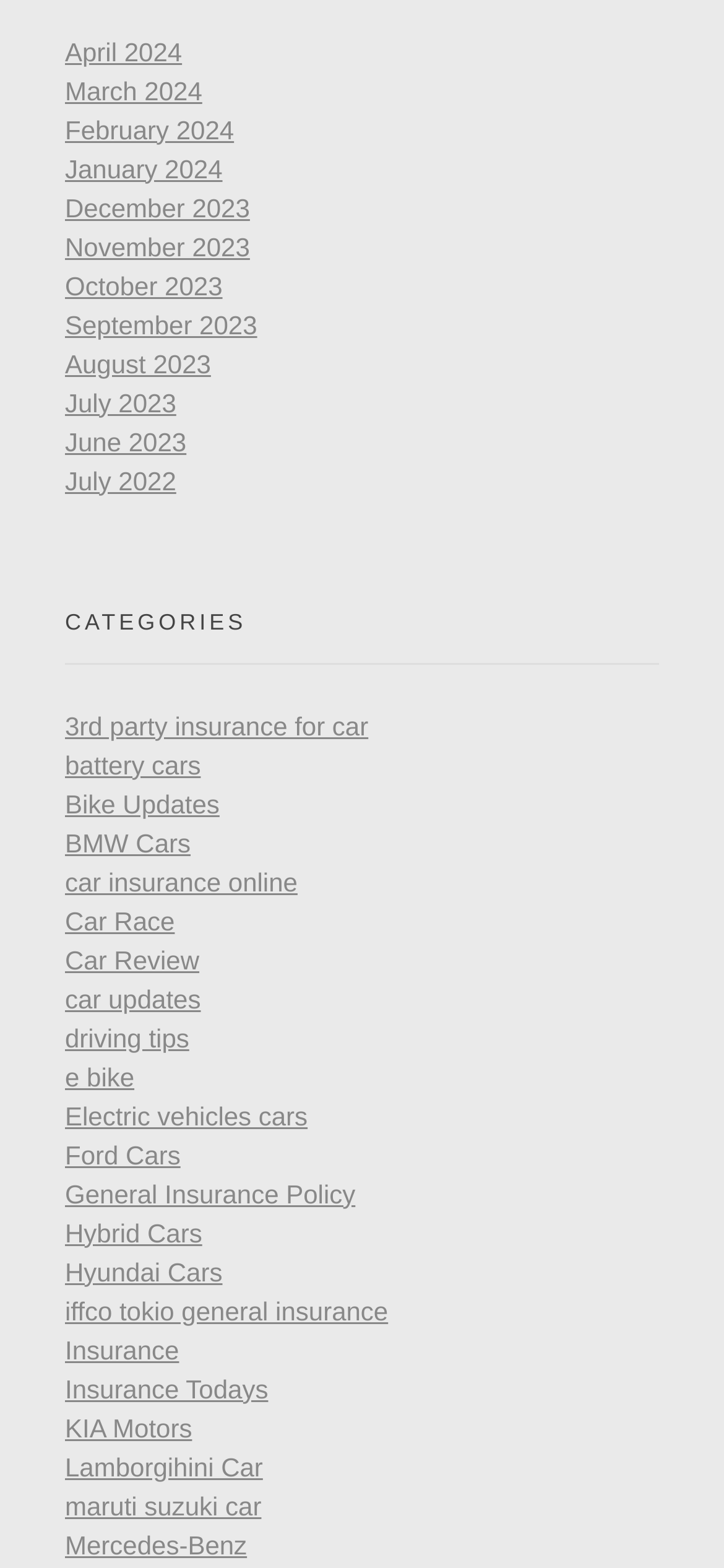Please find the bounding box coordinates in the format (top-left x, top-left y, bottom-right x, bottom-right y) for the given element description. Ensure the coordinates are floating point numbers between 0 and 1. Description: maruti suzuki car

[0.09, 0.951, 0.361, 0.97]